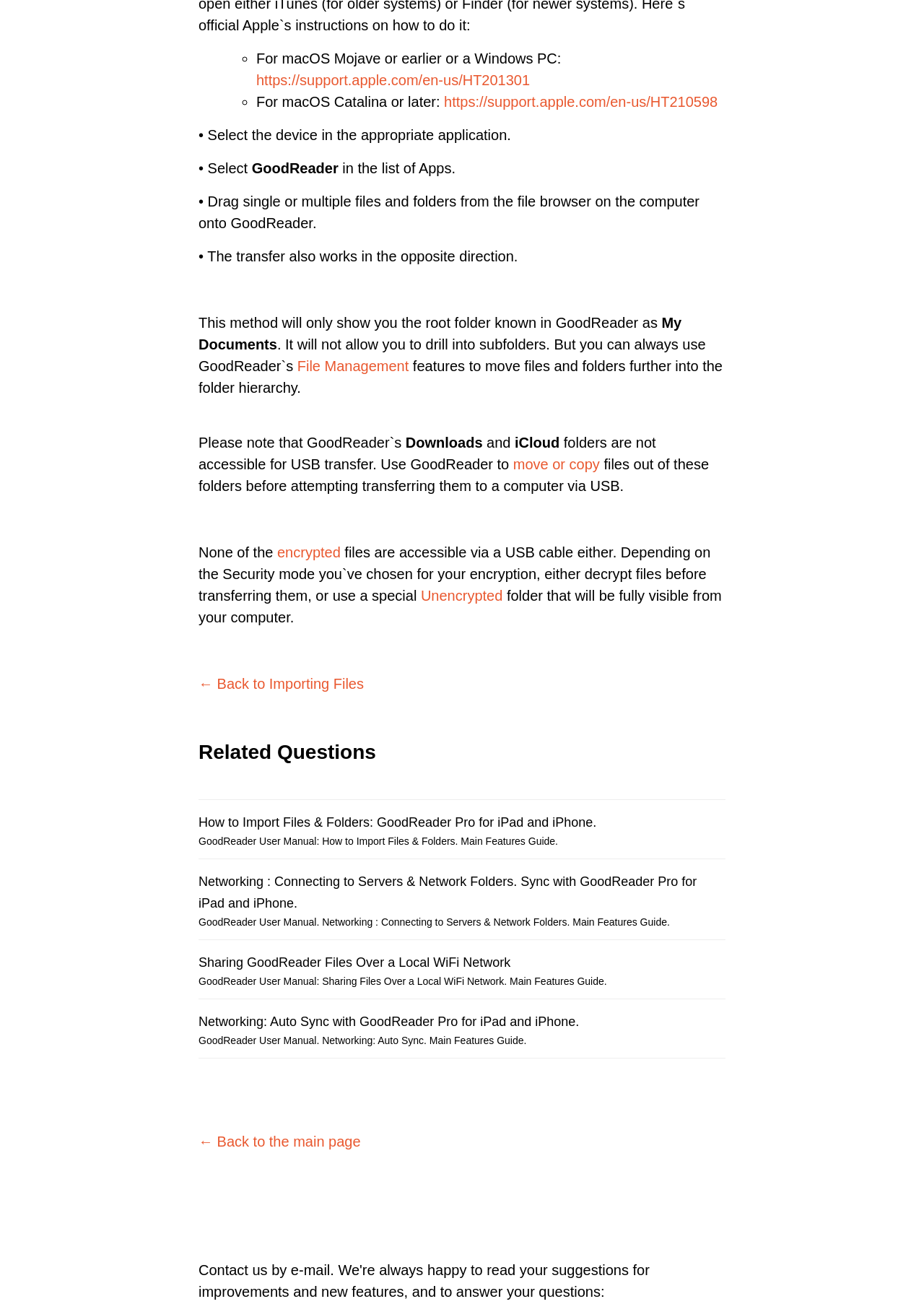Determine the bounding box coordinates for the clickable element to execute this instruction: "Click the link to move or copy files". Provide the coordinates as four float numbers between 0 and 1, i.e., [left, top, right, bottom].

[0.555, 0.35, 0.649, 0.362]